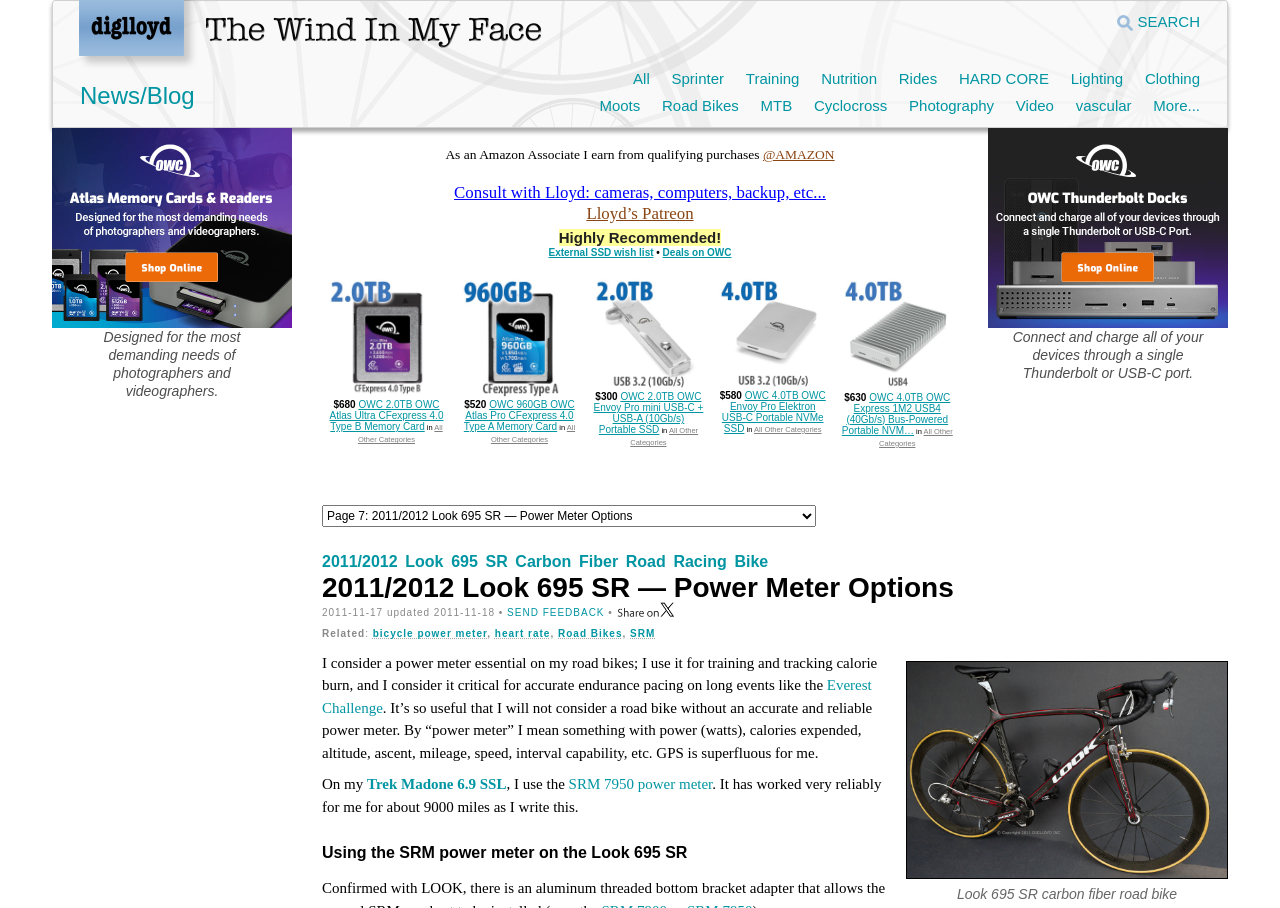What is the main title displayed on this webpage?

2011/2012 Look 695 SR — Power Meter Options